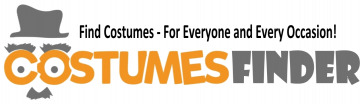Give an in-depth description of what is happening in the image.

The image features the logo of "Costumes Finder," a website dedicated to helping users discover costumes suitable for all occasions. The logo prominently displays the name "COSTUMESFINDER" in a vibrant orange and gray color scheme, highlighting its focus on costume selection. Accompanying the text is a stylized graphic of a gray hat and glasses, adding a playful touch that evokes the fun and creativity of dressing up. The tagline "Find Costumes - For Everyone and Every Occasion!" reinforces the site's commitment to providing diverse options for various events, making it an ideal resource for costume enthusiasts and party planners alike.